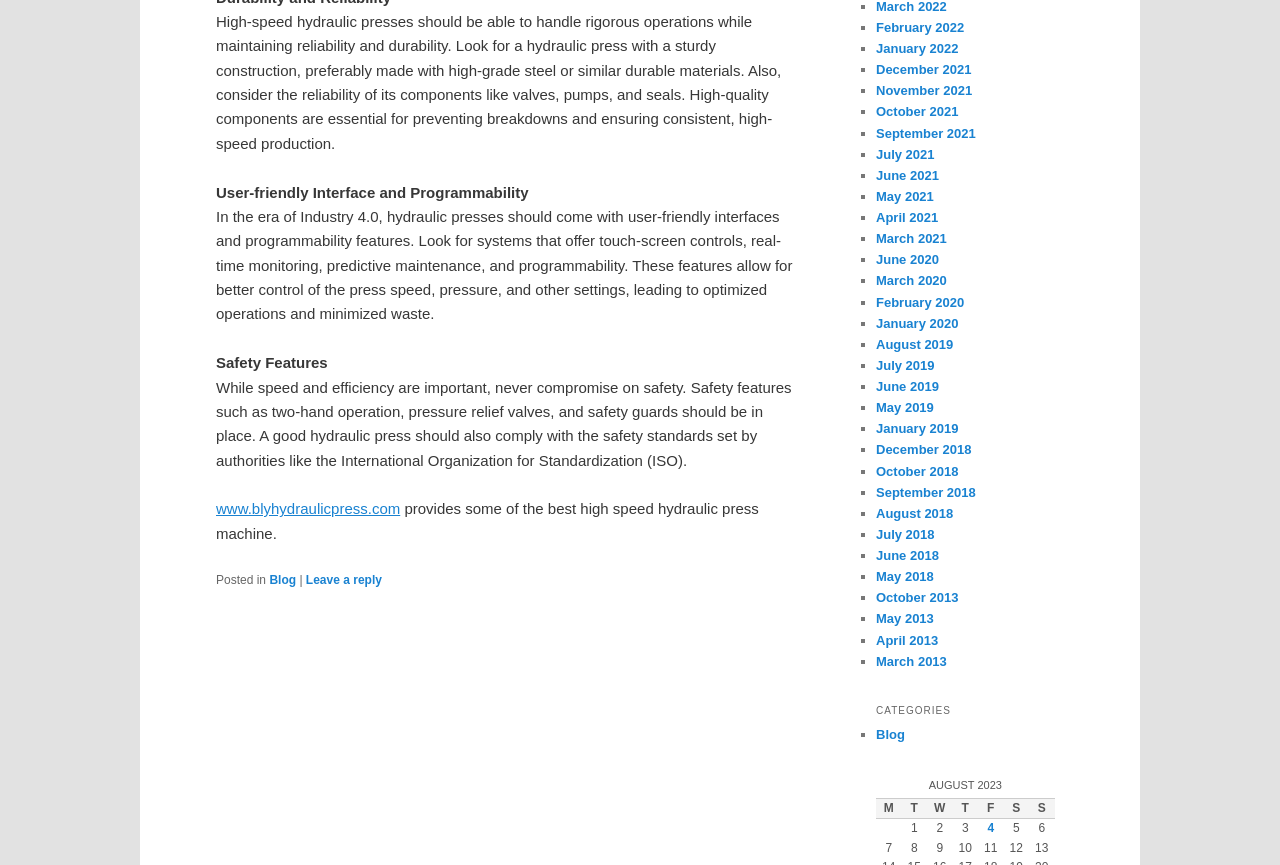Please give the bounding box coordinates of the area that should be clicked to fulfill the following instruction: "Read the blog post". The coordinates should be in the format of four float numbers from 0 to 1, i.e., [left, top, right, bottom].

[0.169, 0.662, 0.231, 0.678]